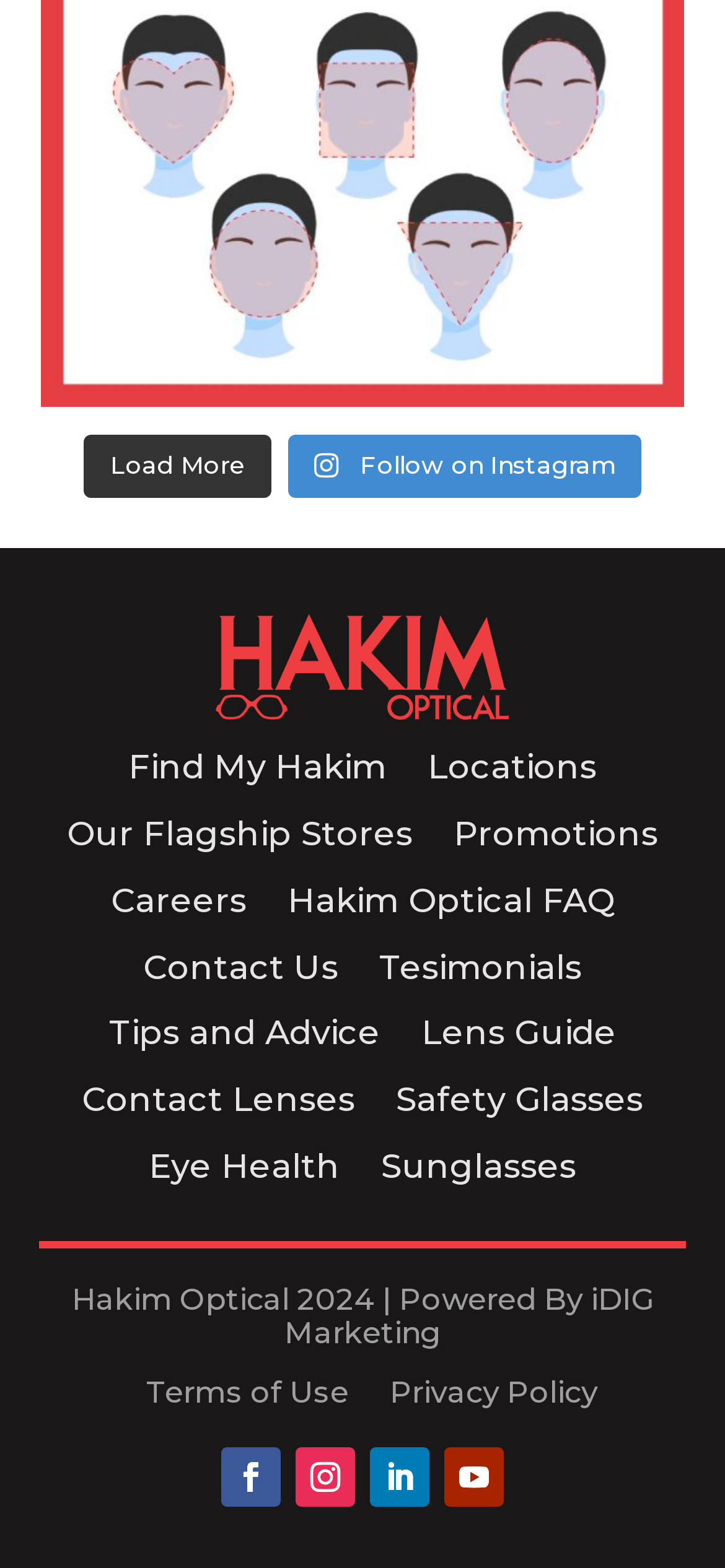Determine the bounding box coordinates of the section to be clicked to follow the instruction: "Find a Hakim Optical store". The coordinates should be given as four float numbers between 0 and 1, formatted as [left, top, right, bottom].

[0.177, 0.479, 0.533, 0.512]